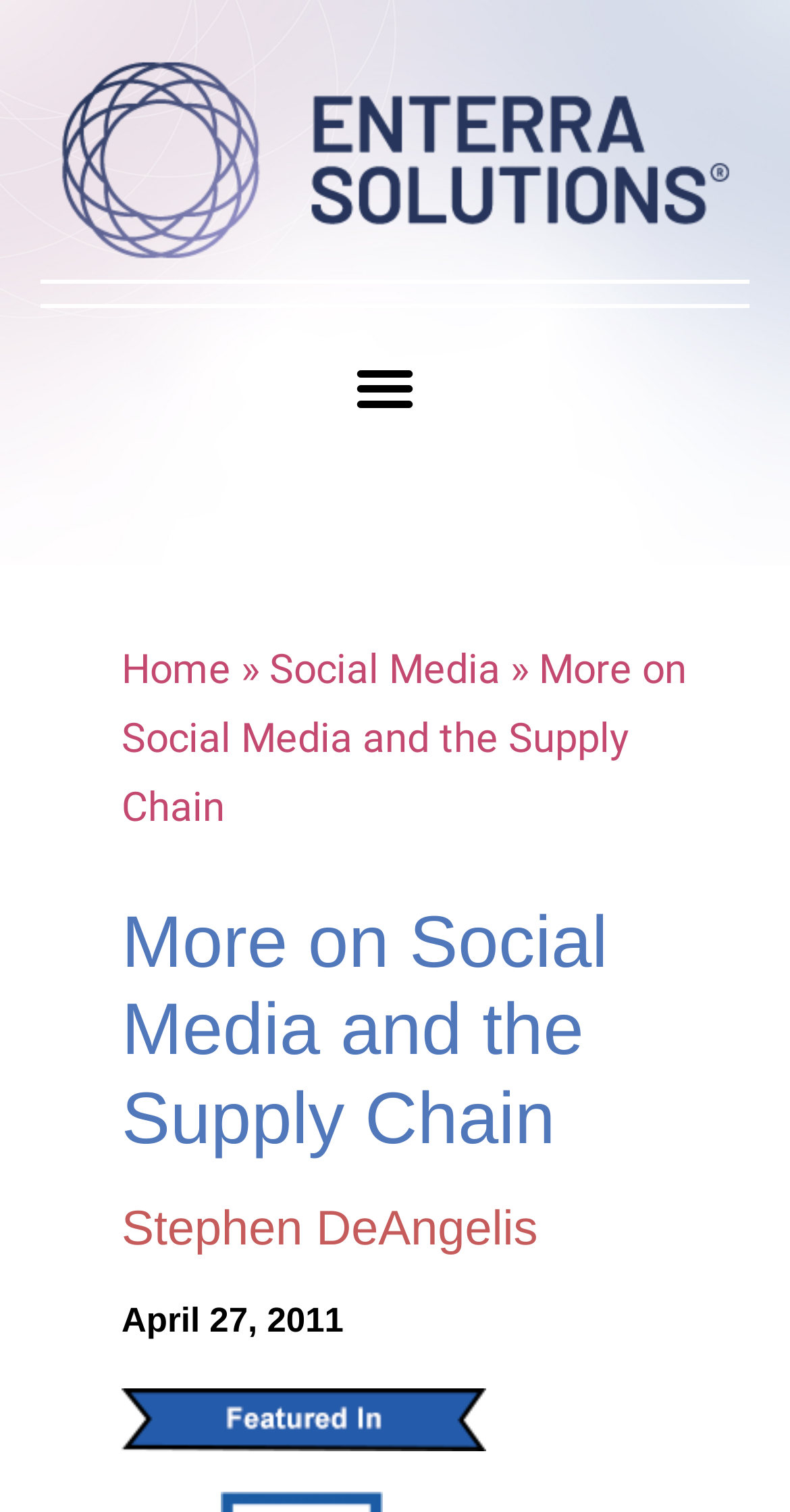What is the current page?
Using the image, provide a concise answer in one word or a short phrase.

More on Social Media and the Supply Chain